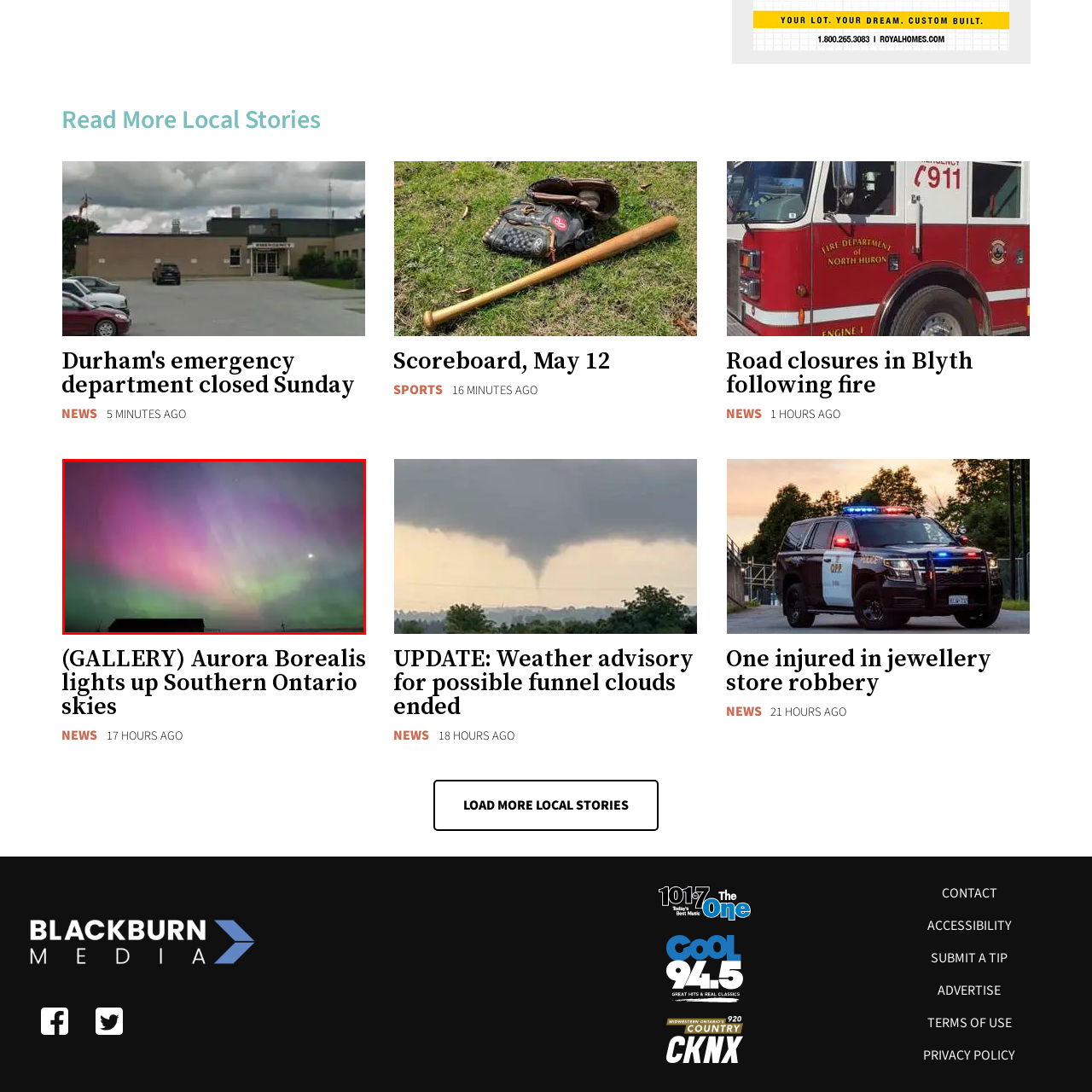Who documented the event in the image?
Please examine the image within the red bounding box and provide a comprehensive answer based on the visual details you observe.

According to the caption, the event was documented by Kate Otterbein for Blackburn Media, which suggests that she is the photographer or the person responsible for capturing the image.